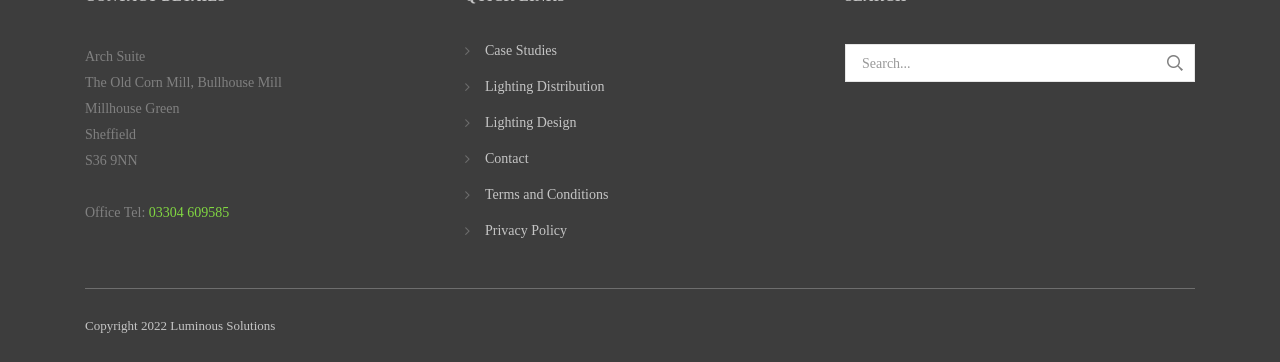Specify the bounding box coordinates of the region I need to click to perform the following instruction: "View Terms and Conditions". The coordinates must be four float numbers in the range of 0 to 1, i.e., [left, top, right, bottom].

[0.379, 0.517, 0.475, 0.559]